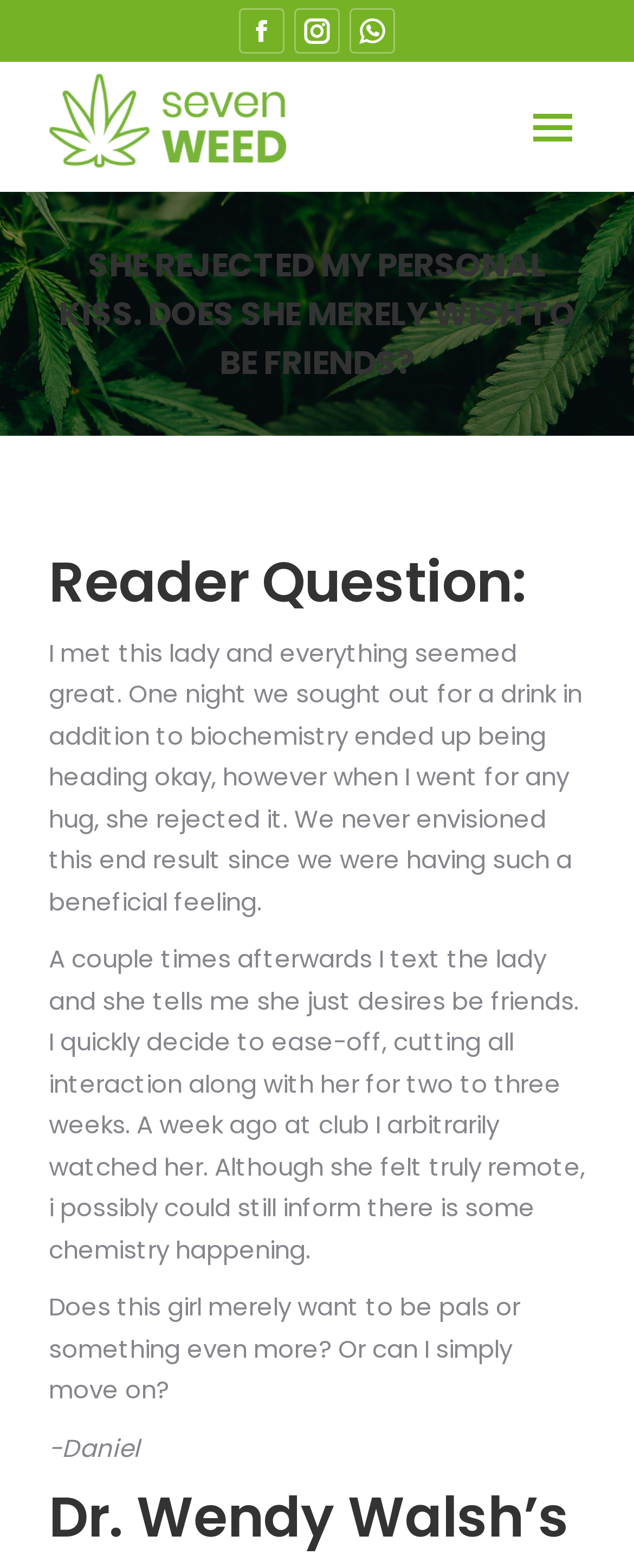Respond to the following question using a concise word or phrase: 
What is the lady's response to the author's text?

She wants to be friends